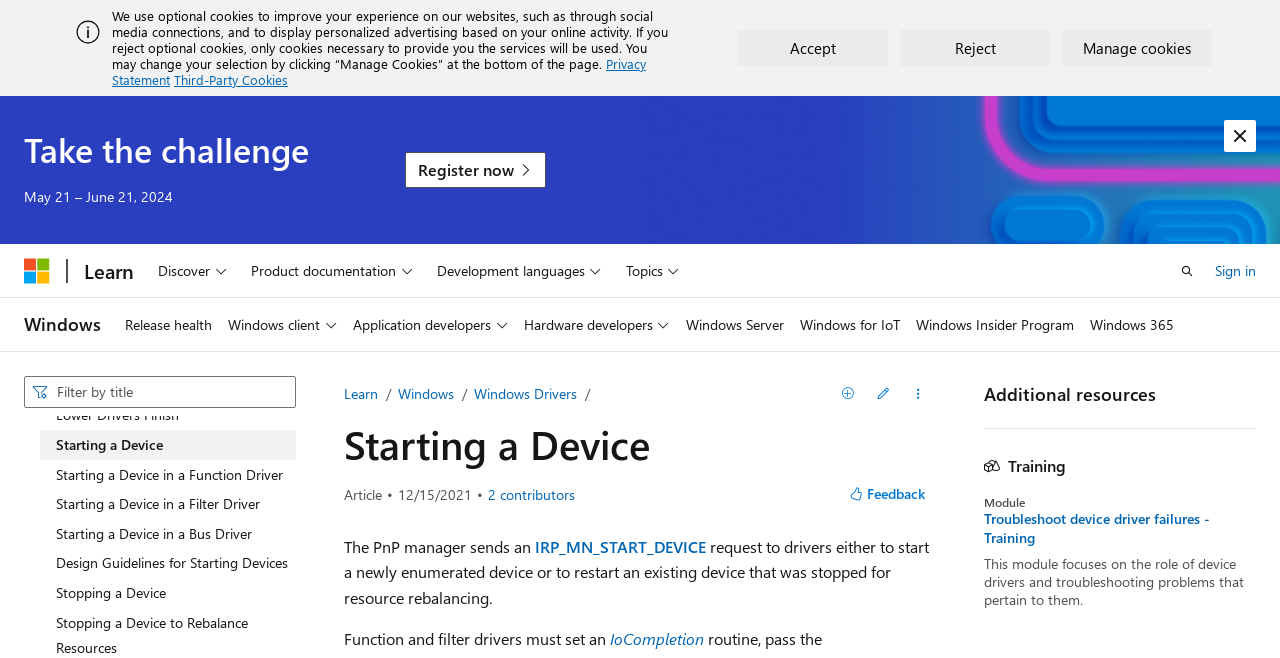Please determine the bounding box coordinates for the element that should be clicked to follow these instructions: "Click the 'Register now' button".

[0.316, 0.231, 0.427, 0.286]